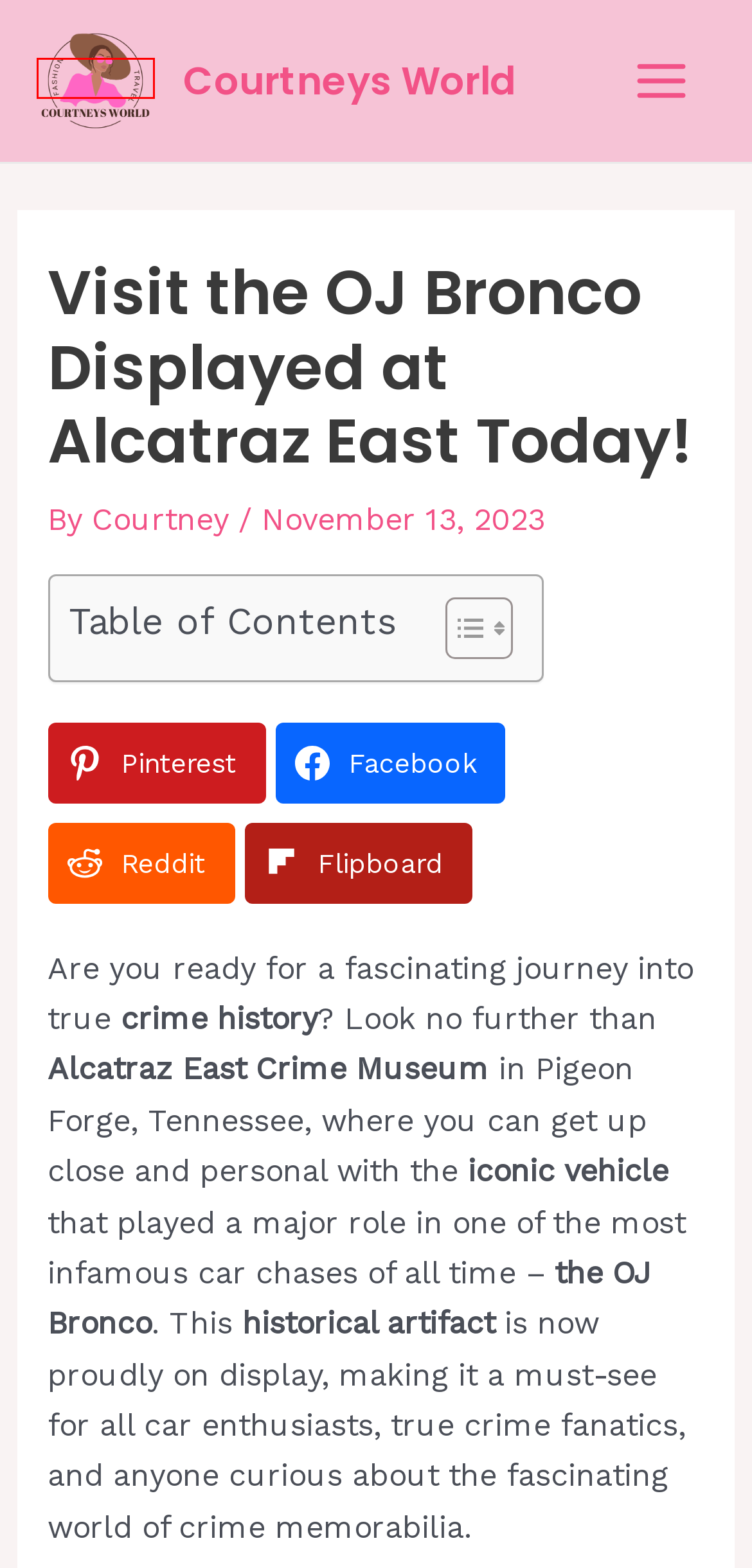Analyze the screenshot of a webpage featuring a red rectangle around an element. Pick the description that best fits the new webpage after interacting with the element inside the red bounding box. Here are the candidates:
A. 29 Scandi Boho Living Room Ideas For A Cozy And Chic Home - Courtneys World
B. Courtneys World - Travel Lifestyle Home Decor Blog
C. Fashion - Courtneys World
D. 29 Scandi Boho Bedroom Inspirations To Create Your Dream Sanctuary - Courtneys World
E. DIY - Courtneys World
F. Baby - Courtneys World
G. Apparel - Courtneys World
H. 29 Tiny Bedroom Apartment Ideas To Maximize Your Space - Courtneys World

B